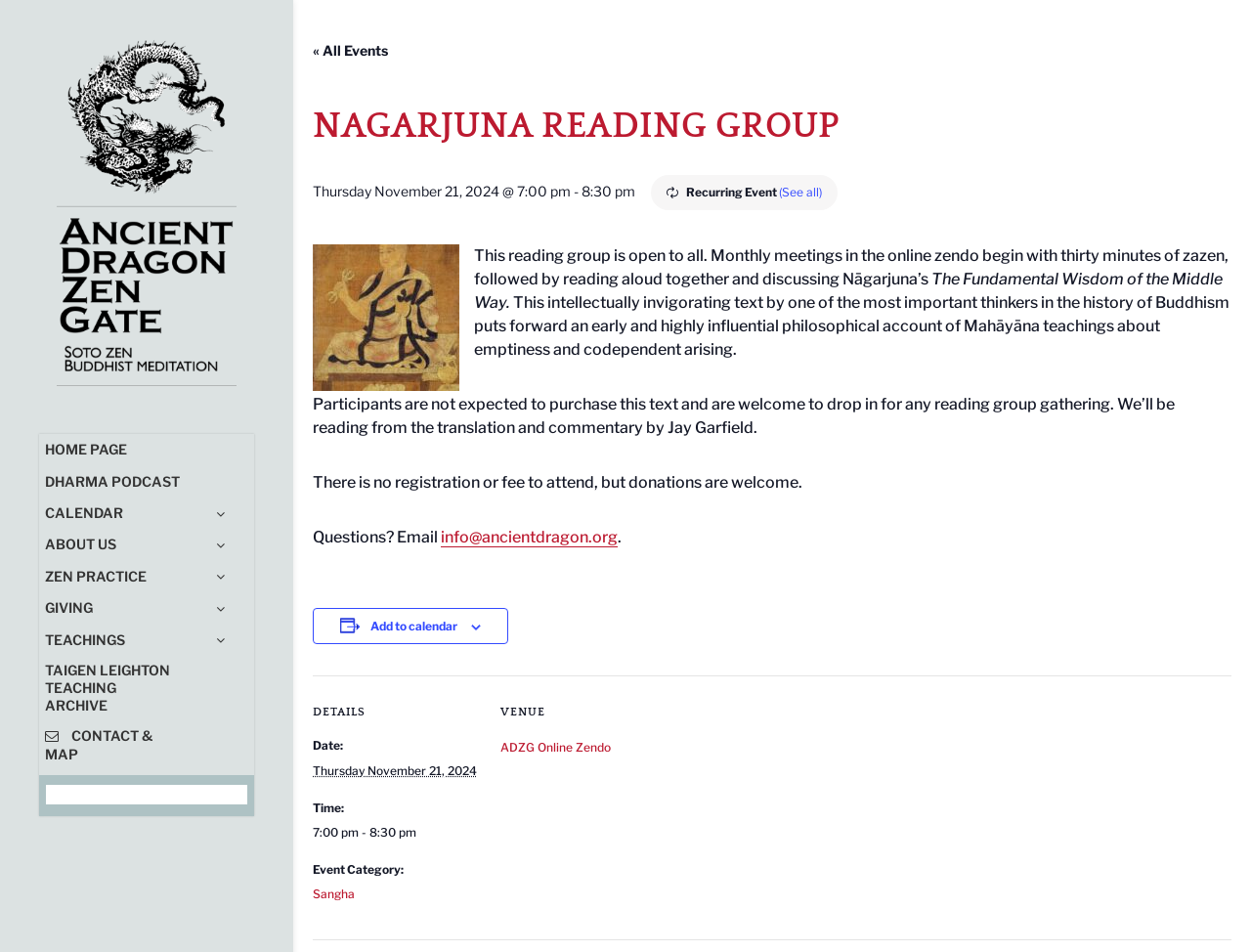Summarize the contents and layout of the webpage in detail.

This webpage is about the Nagarjuna Reading Group, which is open to all and meets monthly in the online zendo. The page has a navigation menu at the top with links to the home page, dharma podcast, calendar, about us, zen practice, giving, and teachings. Below the navigation menu, there is a search bar with a placeholder text "SEARCH FOR:".

The main content of the page is divided into two sections. The left section has a heading "NAGARJUNA READING GROUP" and provides details about the reading group, including the date and time of the next meeting, a brief description of the group, and information about the text they will be reading, "The Fundamental Wisdom of the Middle Way" by Nagarjuna.

The right section has a heading "DETAILS" and provides more information about the event, including the date, time, and venue. The venue is listed as the ADZG Online Zendo. There is also a button to add the event to a calendar.

Throughout the page, there are several images, including a logo for Ancient Dragon Zen Gate at the top left corner, and a few icons and buttons scattered throughout the content. The overall layout is organized and easy to follow, with clear headings and concise text.